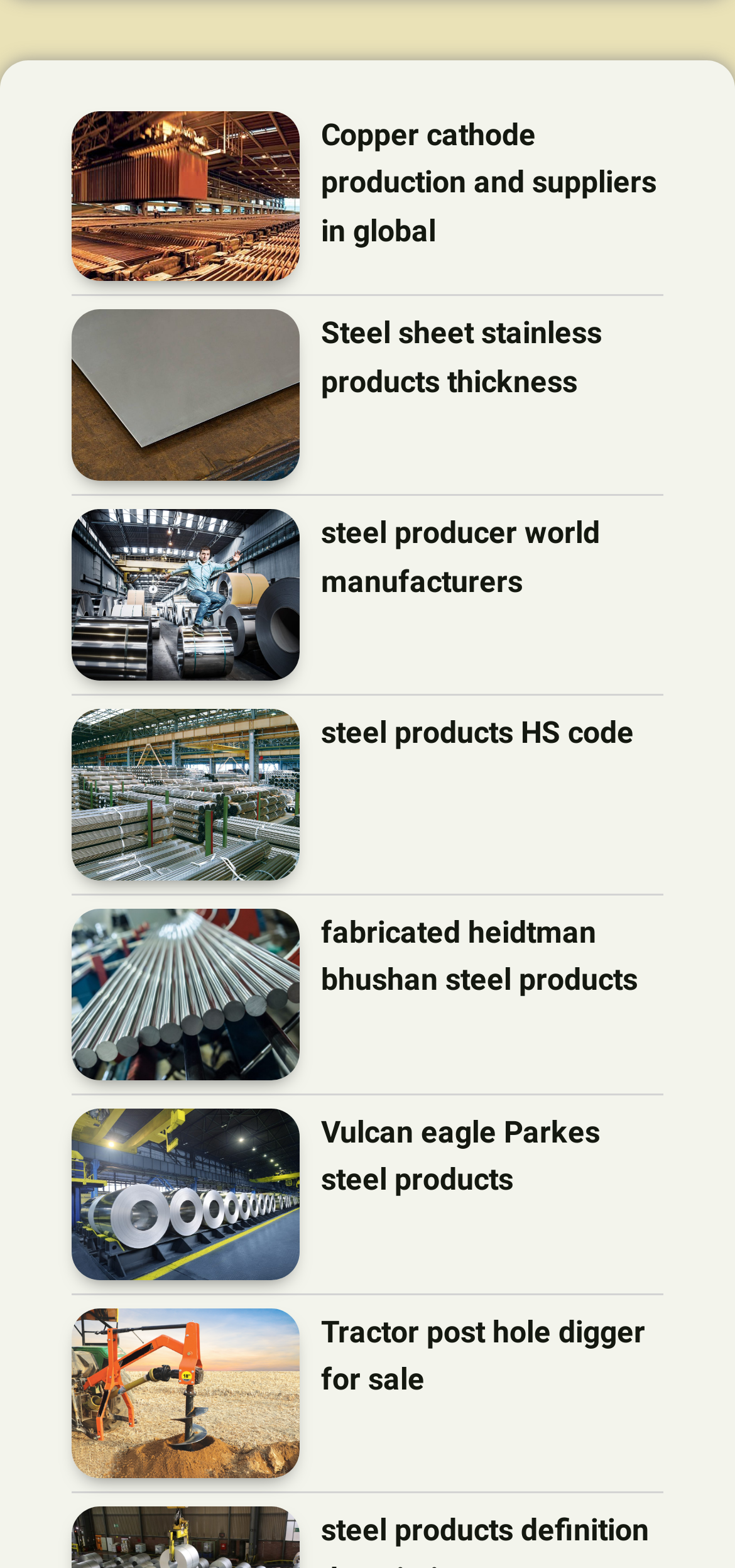Respond with a single word or phrase for the following question: 
What is the last product listed?

Tractor post hole digger for sale